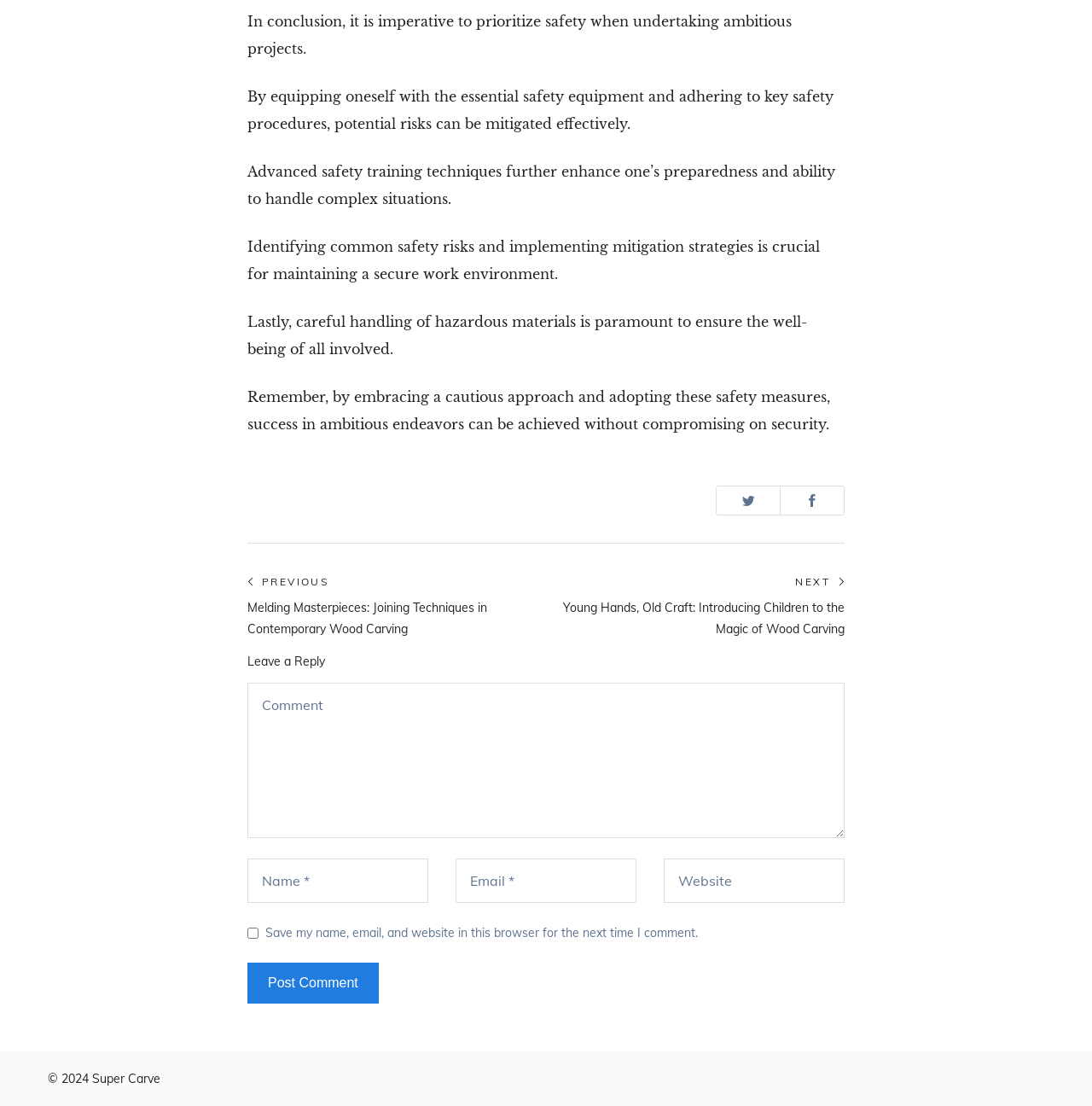Please provide a detailed answer to the question below based on the screenshot: 
How many textboxes are required to leave a reply?

The webpage has three required textboxes, 'Name *', 'Email *', and the main reply textbox, which are necessary to fill out to leave a reply.